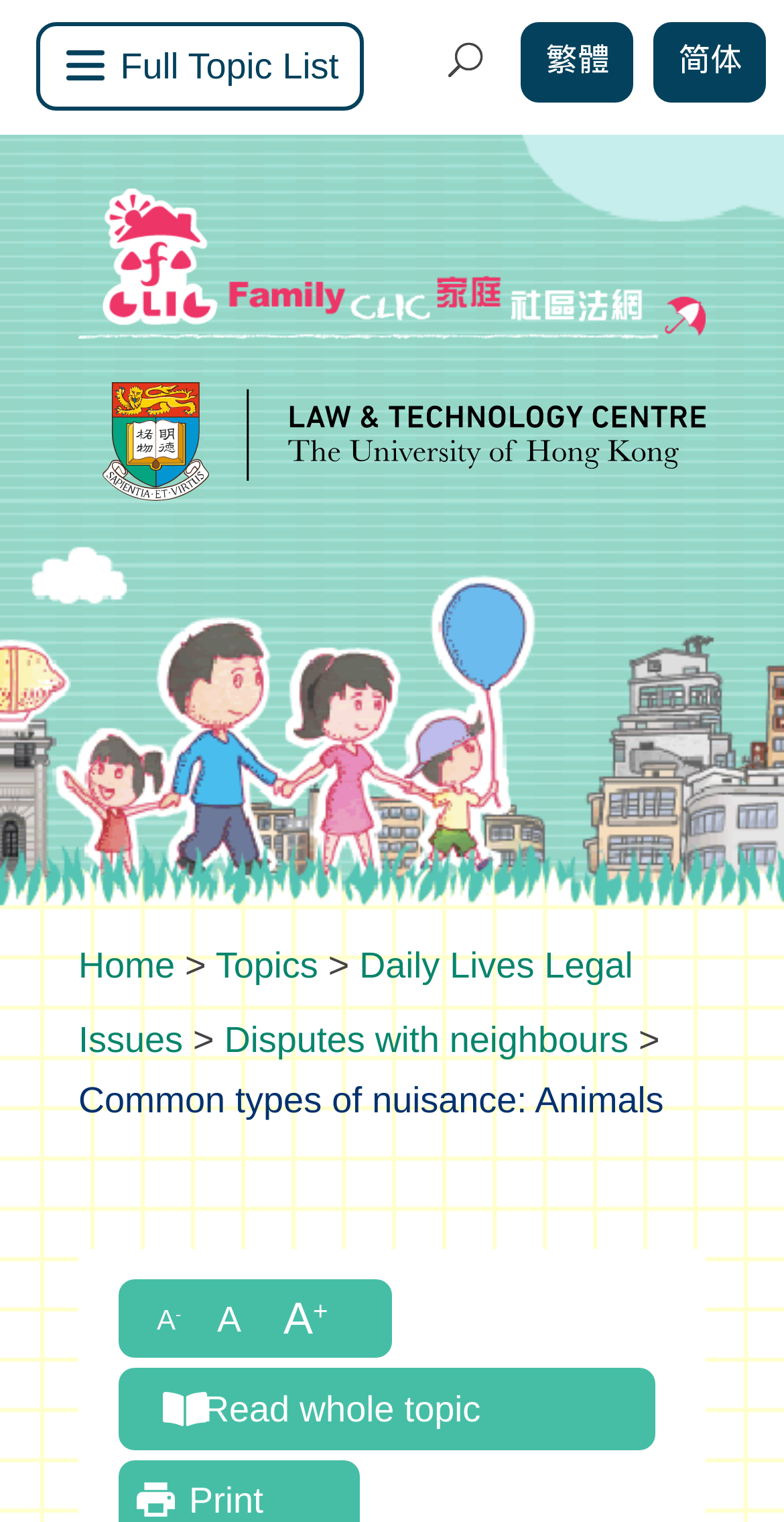Identify the bounding box coordinates of the area you need to click to perform the following instruction: "Search for a topic".

[0.313, 0.106, 0.823, 0.157]